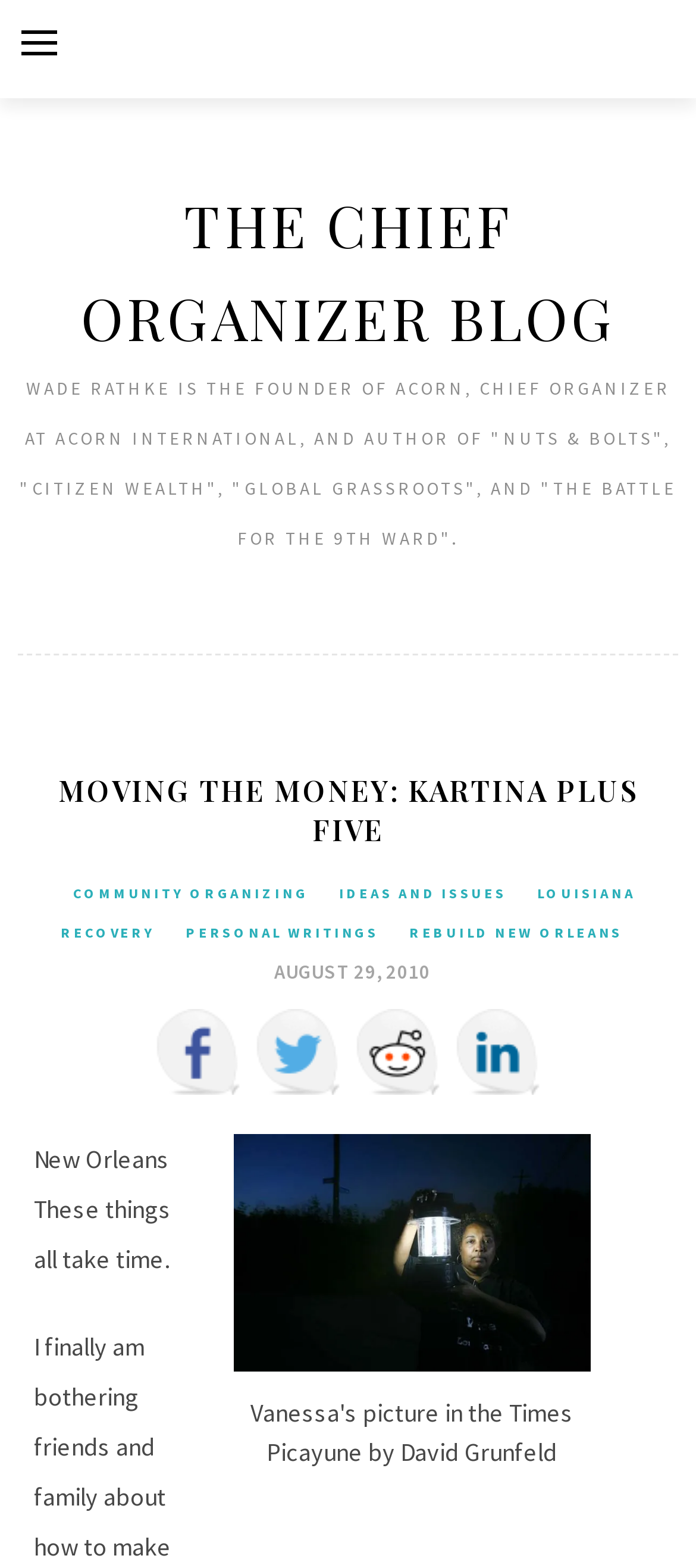Can you show the bounding box coordinates of the region to click on to complete the task described in the instruction: "Share on Facebook"?

[0.223, 0.643, 0.346, 0.698]